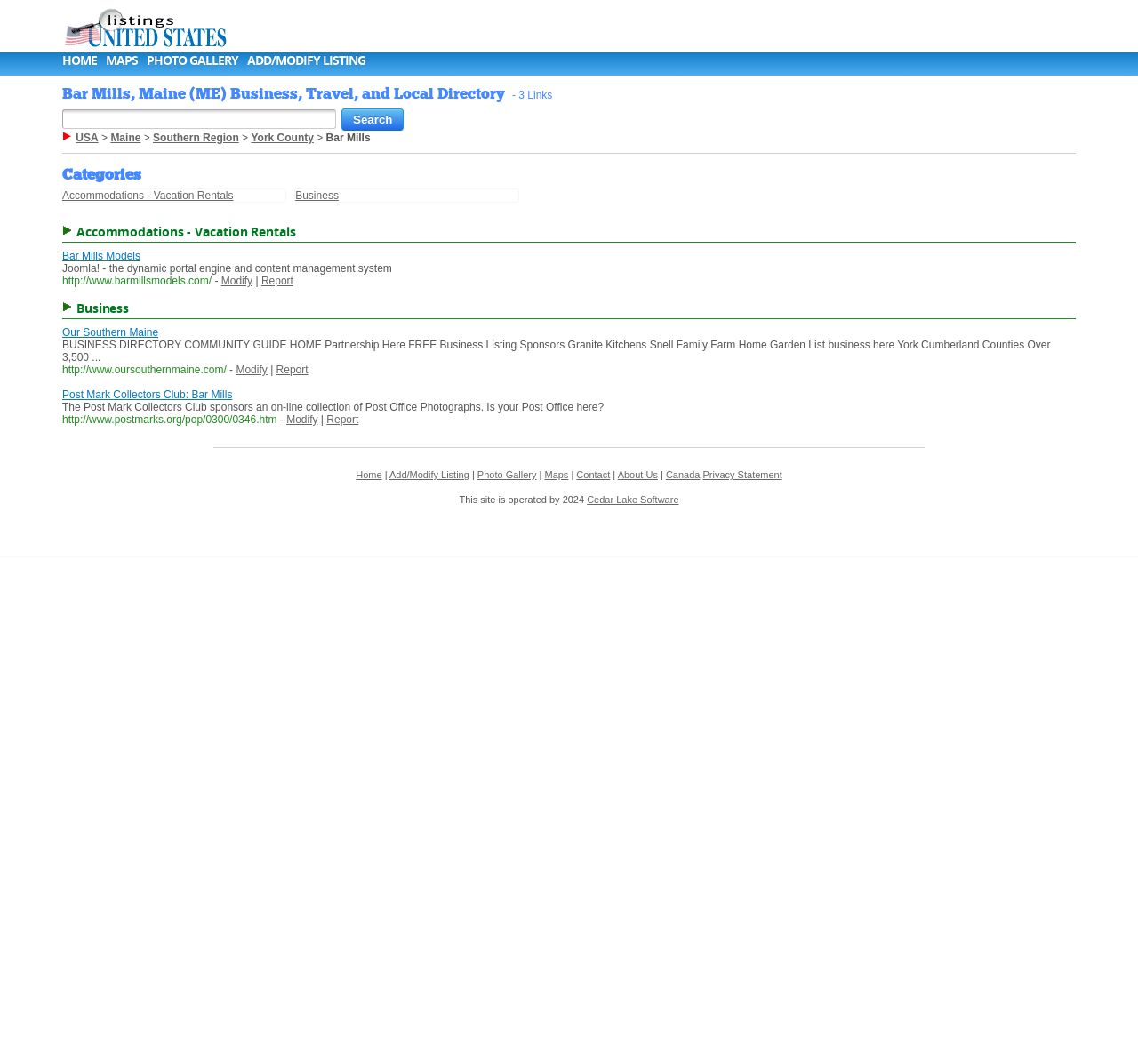Please identify the bounding box coordinates of where to click in order to follow the instruction: "View photo gallery".

[0.129, 0.048, 0.209, 0.064]